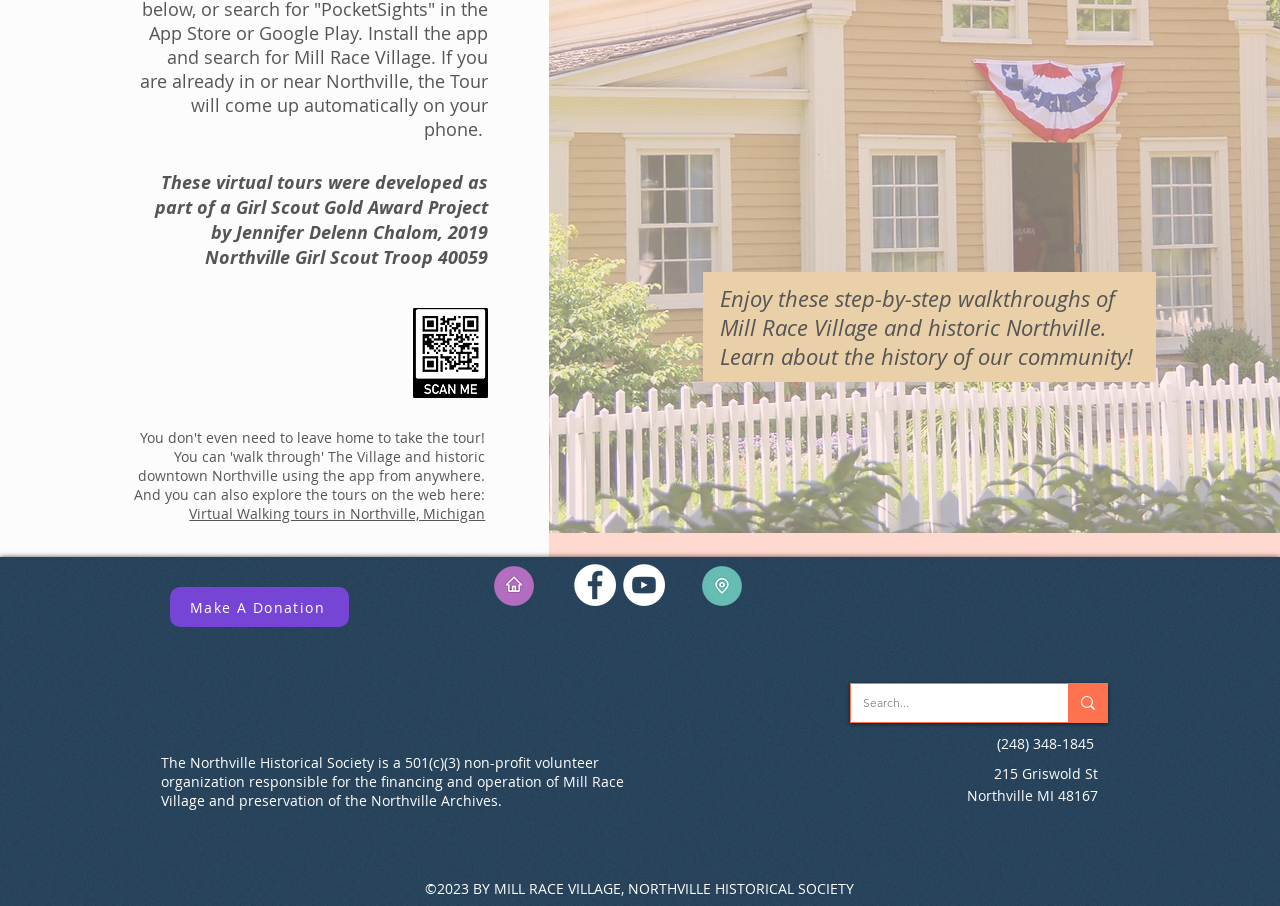Using floating point numbers between 0 and 1, provide the bounding box coordinates in the format (top-left x, top-left y, bottom-right x, bottom-right y). Locate the UI element described here: aria-label="Facebook"

[0.448, 0.623, 0.481, 0.669]